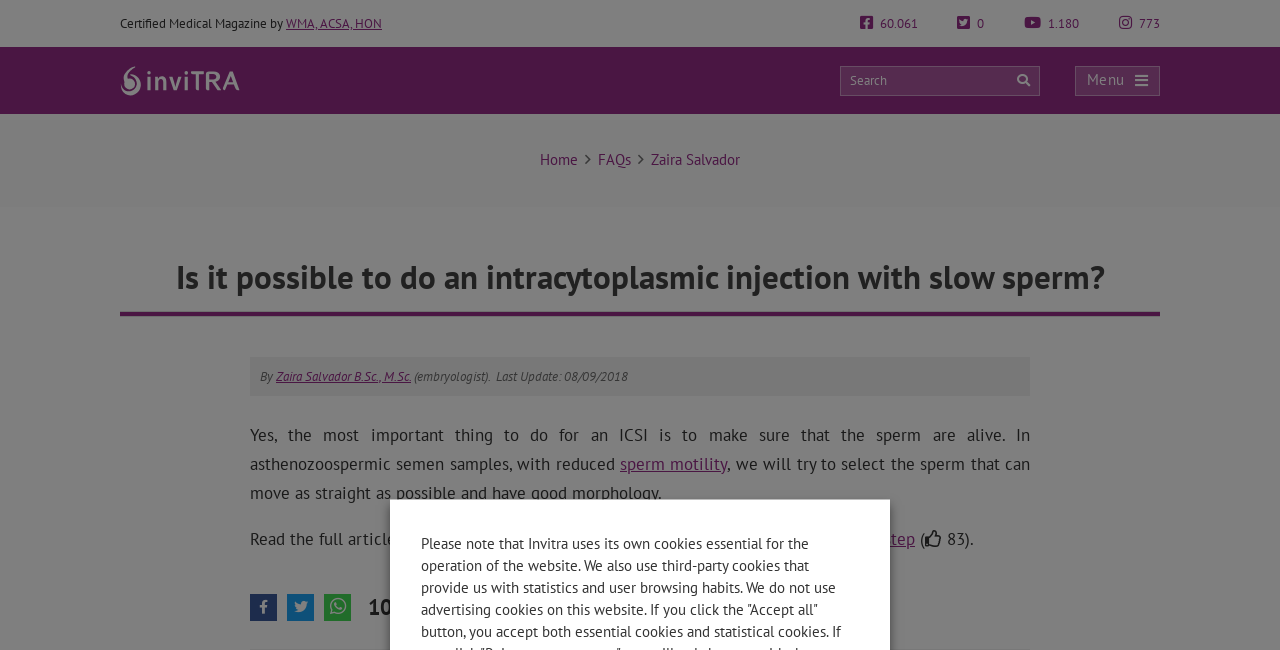Please reply to the following question using a single word or phrase: 
What is the date of the last update?

08/09/2018